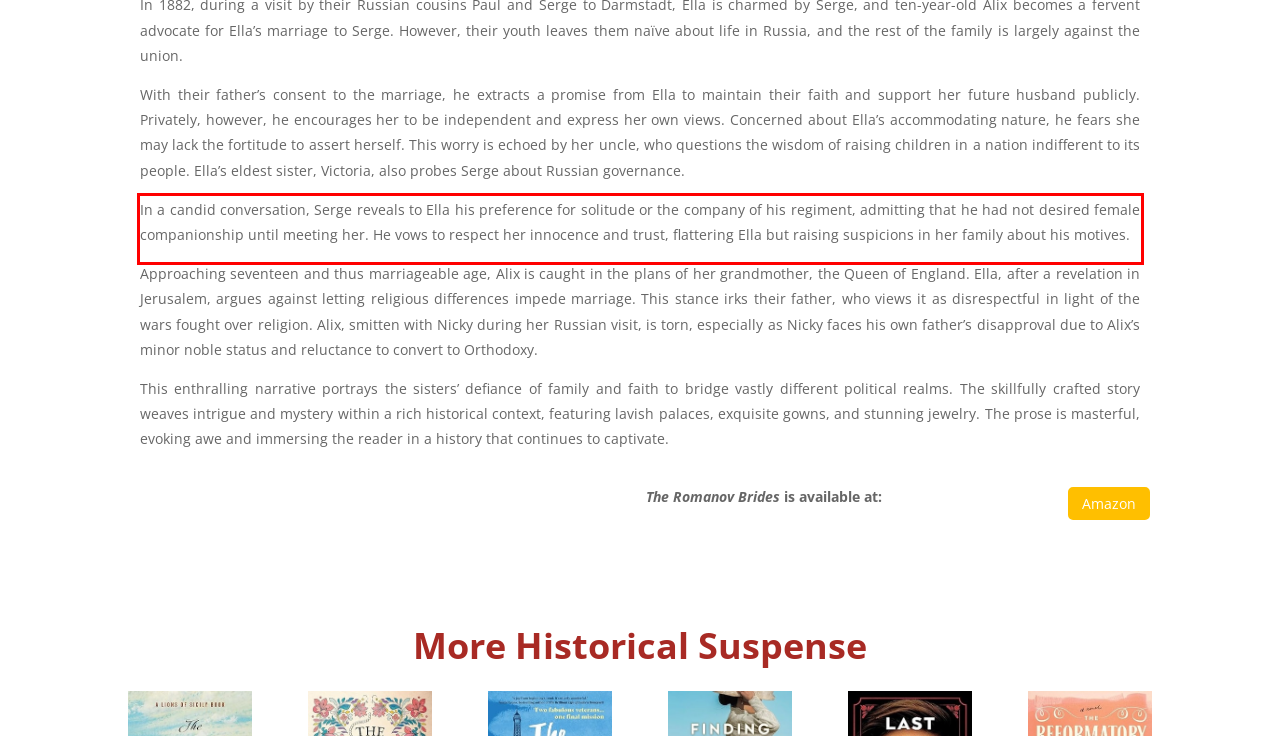Please identify and extract the text content from the UI element encased in a red bounding box on the provided webpage screenshot.

In a candid conversation, Serge reveals to Ella his preference for solitude or the company of his regiment, admitting that he had not desired female companionship until meeting her. He vows to respect her innocence and trust, flattering Ella but raising suspicions in her family about his motives.